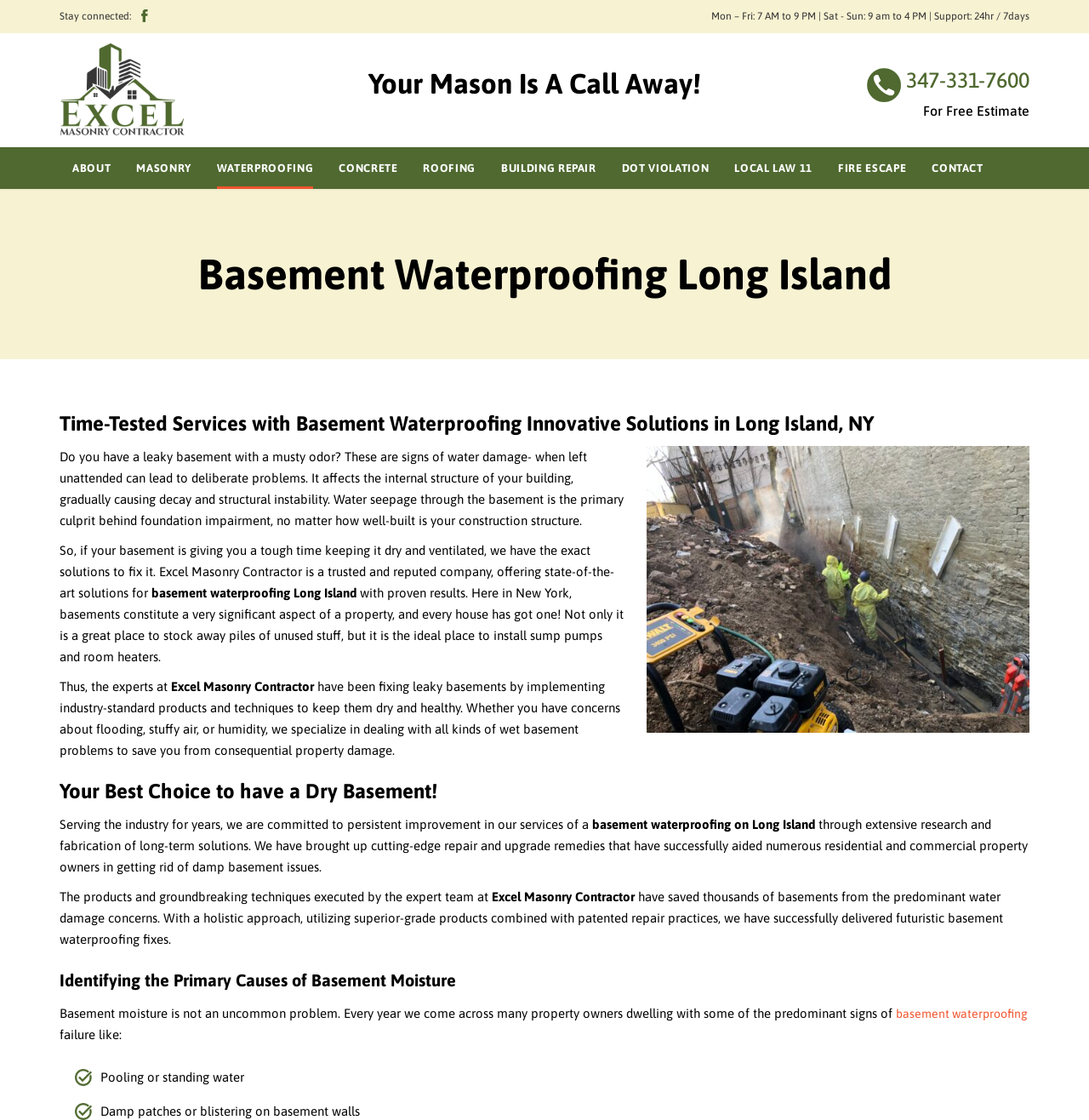Predict the bounding box of the UI element that fits this description: "Contact".

[0.856, 0.134, 0.903, 0.169]